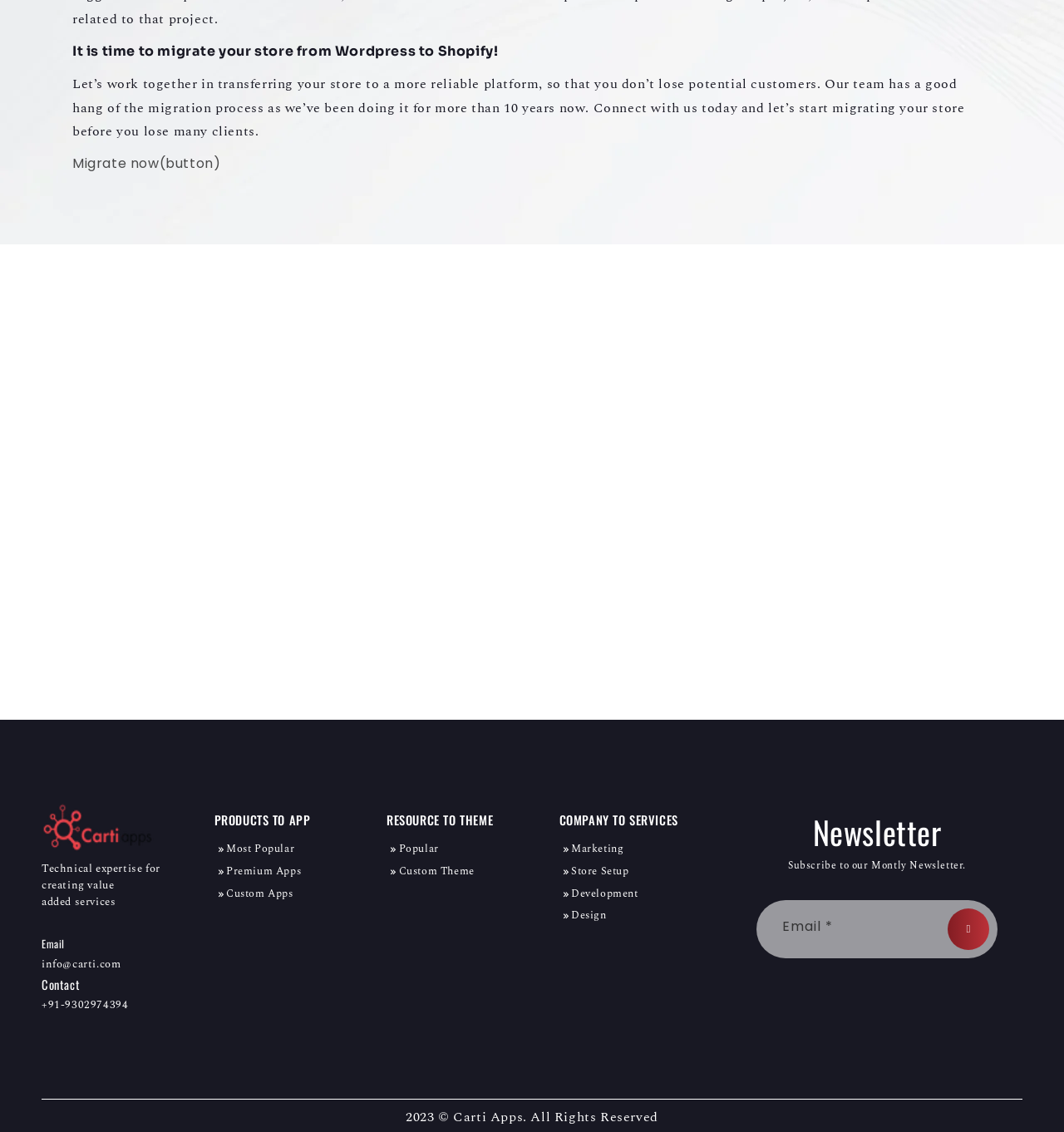Respond concisely with one word or phrase to the following query:
What type of services does the company offer?

Development, Design, Marketing, Store Setup